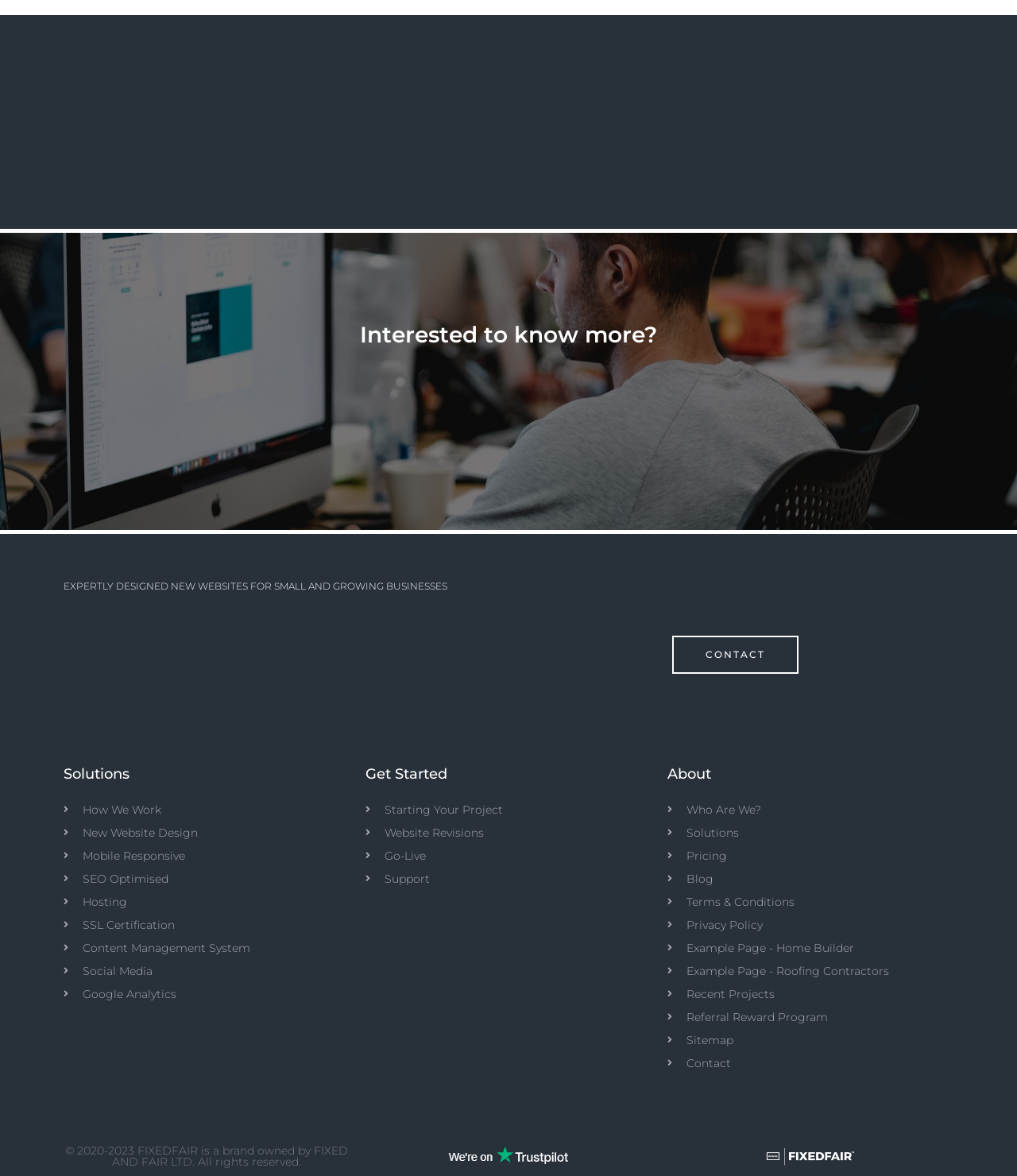Please determine the bounding box coordinates of the element to click on in order to accomplish the following task: "Click on 'CONTACT' to get in touch". Ensure the coordinates are four float numbers ranging from 0 to 1, i.e., [left, top, right, bottom].

[0.661, 0.541, 0.785, 0.573]